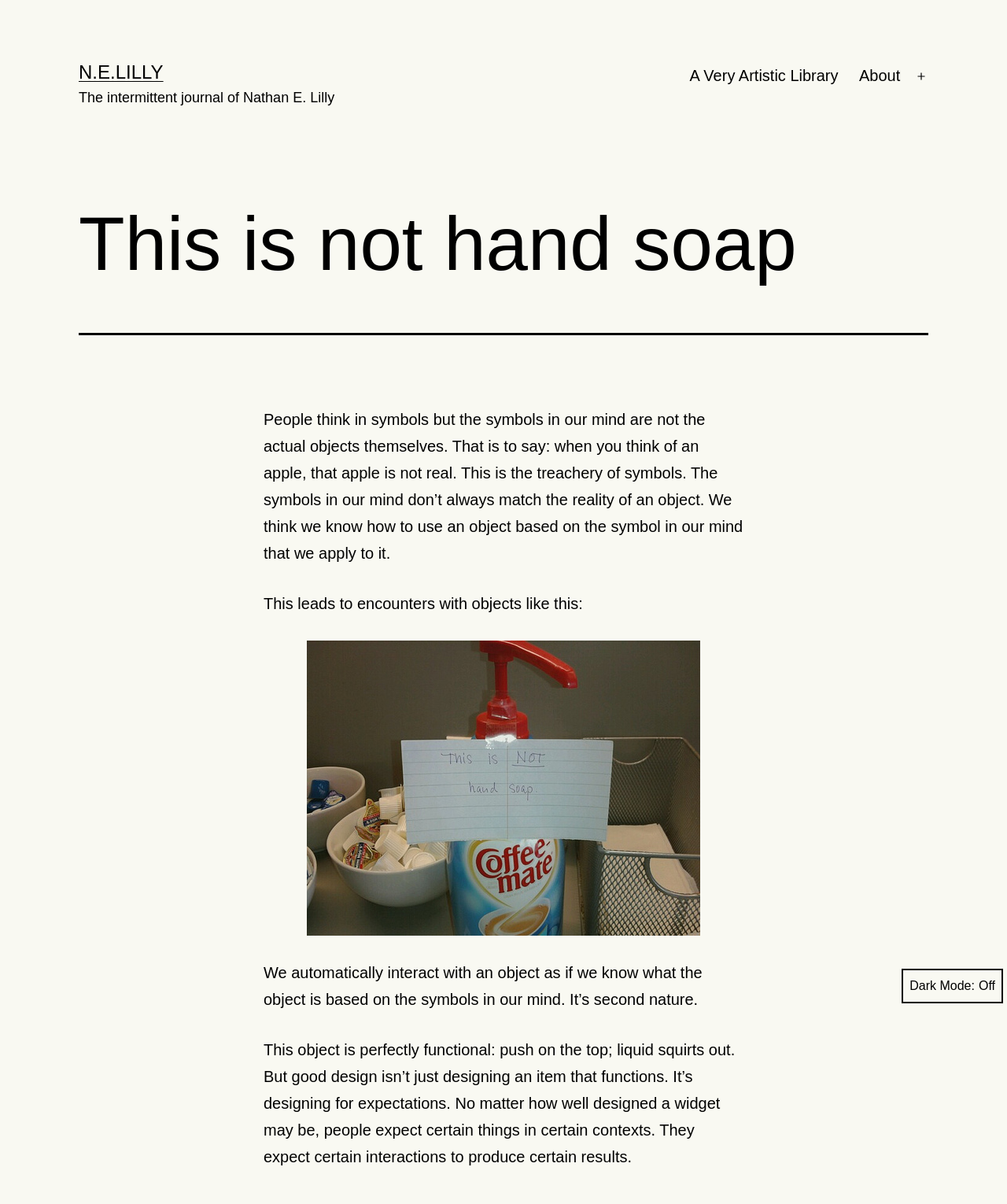Summarize the contents and layout of the webpage in detail.

The webpage appears to be a personal blog or journal belonging to N.E. Lilly. At the top left, there is a link to the author's name, "N.E.LILLY", followed by a static text describing the journal as "The intermittent journal of Nathan E. Lilly". 

On the top right, there is a primary navigation menu with three links: "A Very Artistic Library", "About", and an "Open menu" button. The menu button is not expanded by default.

Below the navigation menu, there is a header section with a heading that reads "This is not hand soap". This heading is followed by a series of four paragraphs of static text. The first paragraph discusses the concept of symbols and how they don't always match reality. The second paragraph is a brief introduction to the idea of encountering objects that challenge our expectations. The third paragraph explains how we interact with objects based on the symbols in our mind. The fourth and final paragraph discusses the importance of designing for expectations, using the example of a well-designed but unexpected object.

At the bottom right of the page, there is a button labeled "Dark Mode:" which is not pressed by default.